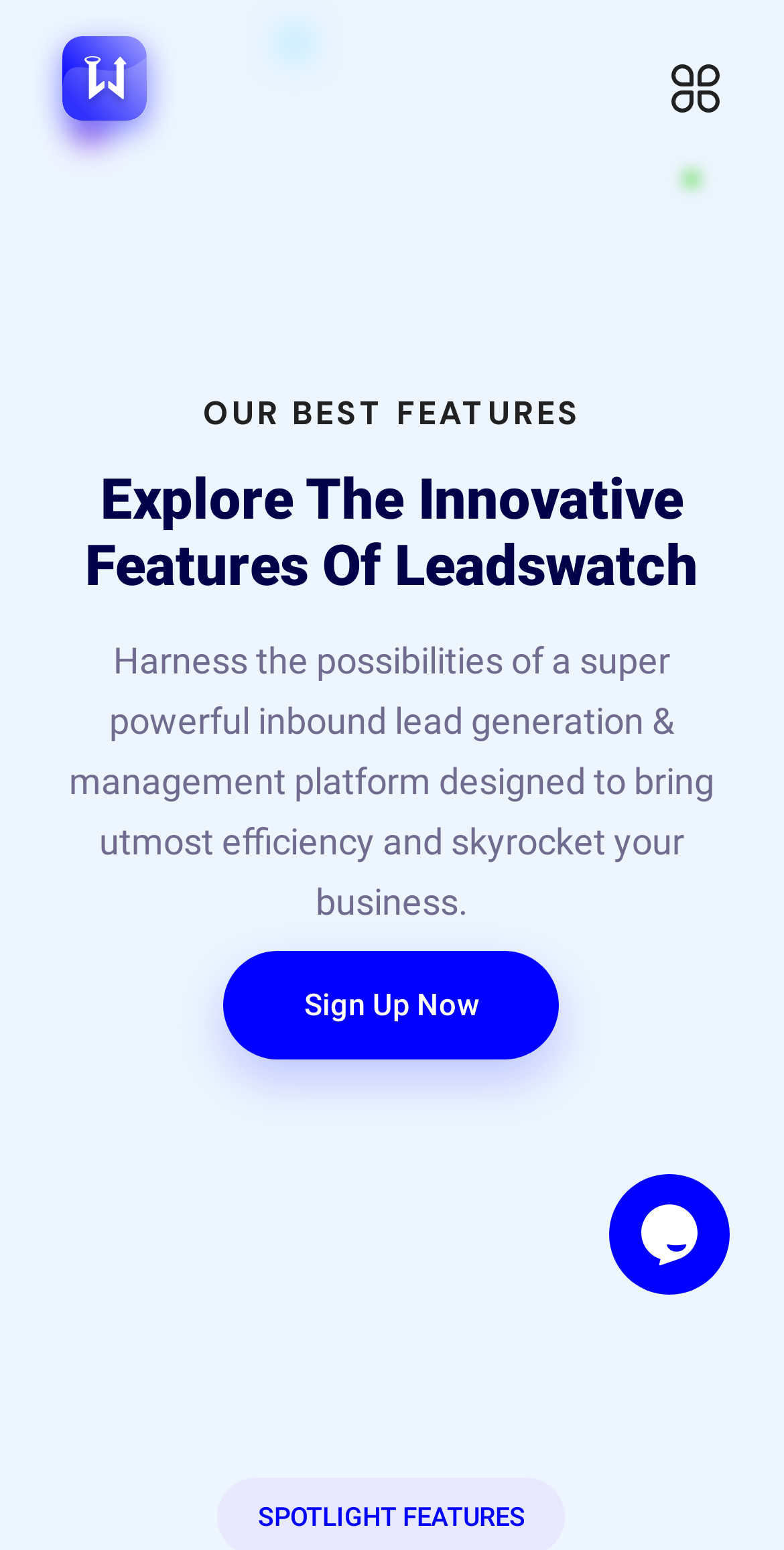Using the information in the image, could you please answer the following question in detail:
How many main sections are there on the webpage?

By analyzing the static text elements, I can identify two main sections on the webpage: 'OUR BEST FEATURES' and 'SPOTLIGHT FEATURES'. These sections are separated by a significant vertical distance, indicating that they are distinct sections.